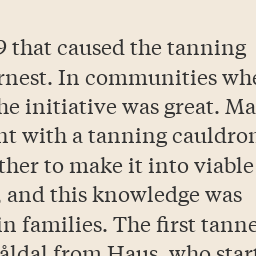Explain in detail what you see in the image.

The image captures a segment of text that elaborates on the historical context of the tanning industry in the Nordhordland region, specifically focusing on the impact of the abolishment of the craft law in 1839. This legislative change ignited a surge in tanning enterprises, as communities, particularly those in need of additional work opportunities, embraced this craft. The passage emphasizes the evolution of farm tanneries and the shared knowledge passed down through generations, highlighting the significance of expertise in making leather goods trade-worthy. The text reflects on the legacy of pioneers in the tanning business, such as Nils Torson Skåldal, and provides insight into the industry’s growth in areas like Alversund and Meland, underscoring the rich heritage tied to local craftsmanship.